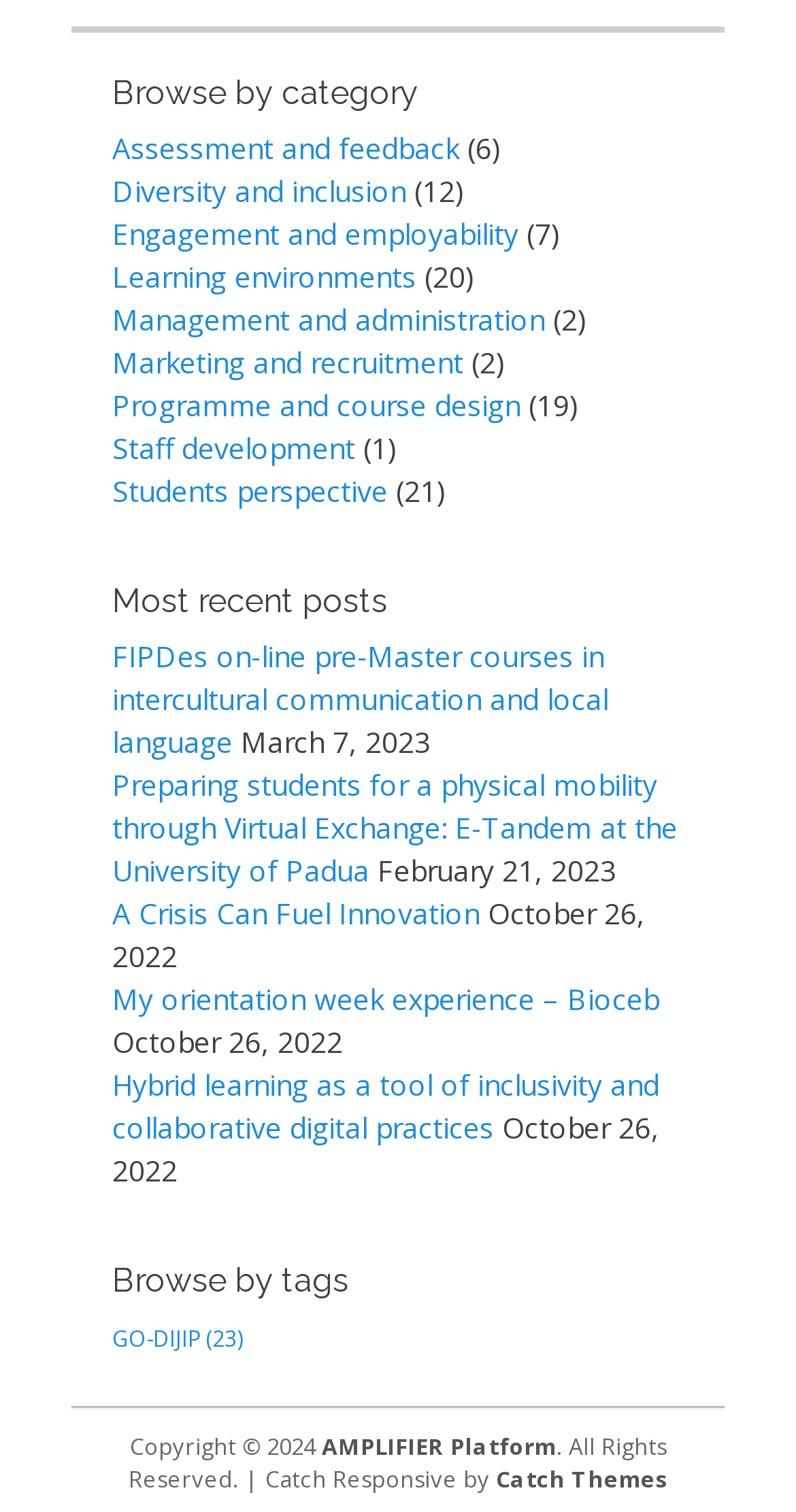Kindly determine the bounding box coordinates for the clickable area to achieve the given instruction: "View most recent posts".

[0.141, 0.384, 0.859, 0.413]